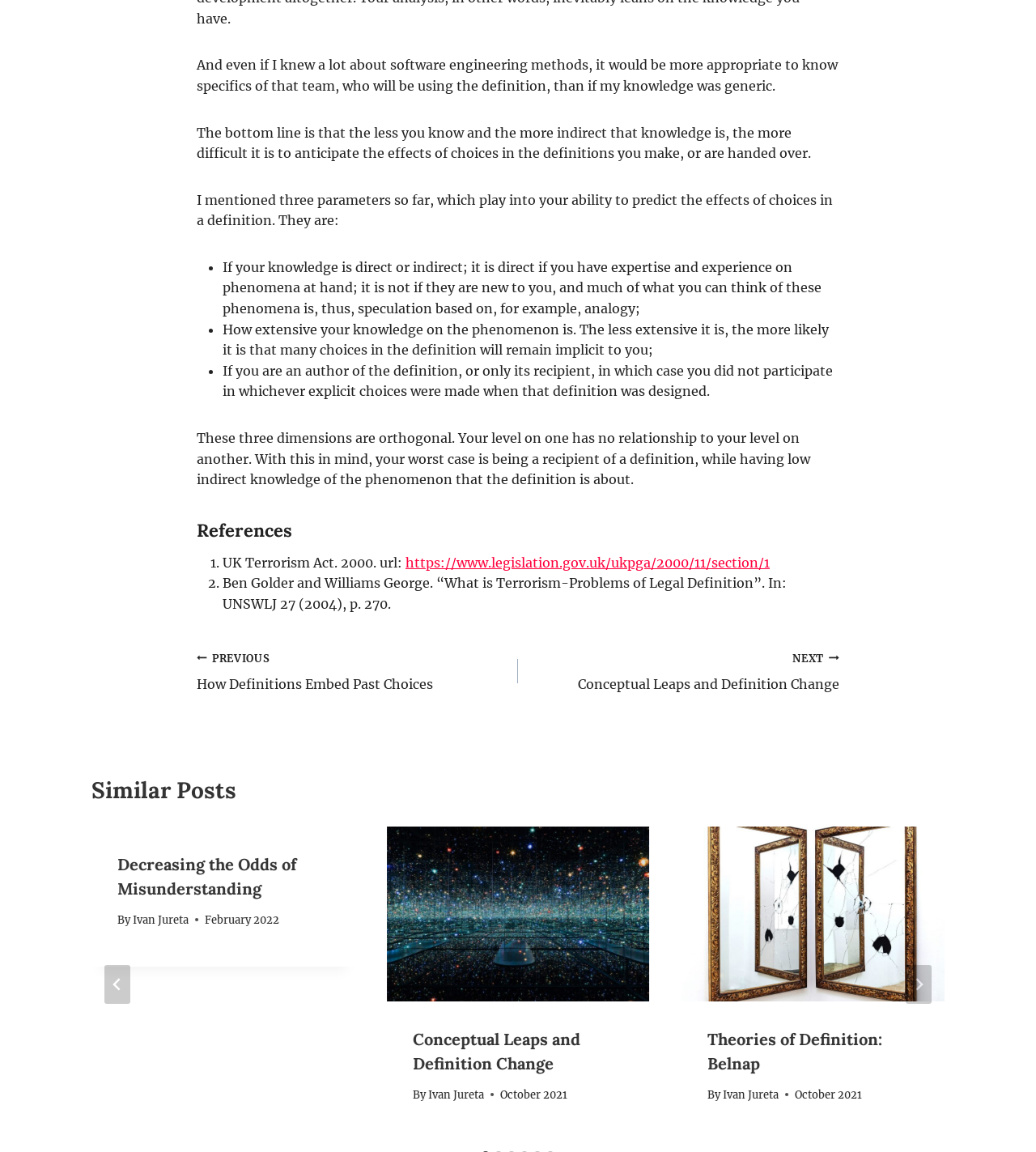Who is the author of the posts in the 'Similar Posts' section?
Please provide a comprehensive answer to the question based on the webpage screenshot.

The author of the posts in the 'Similar Posts' section is Ivan Jureta, as indicated by the 'By' label followed by the author's name in each post.